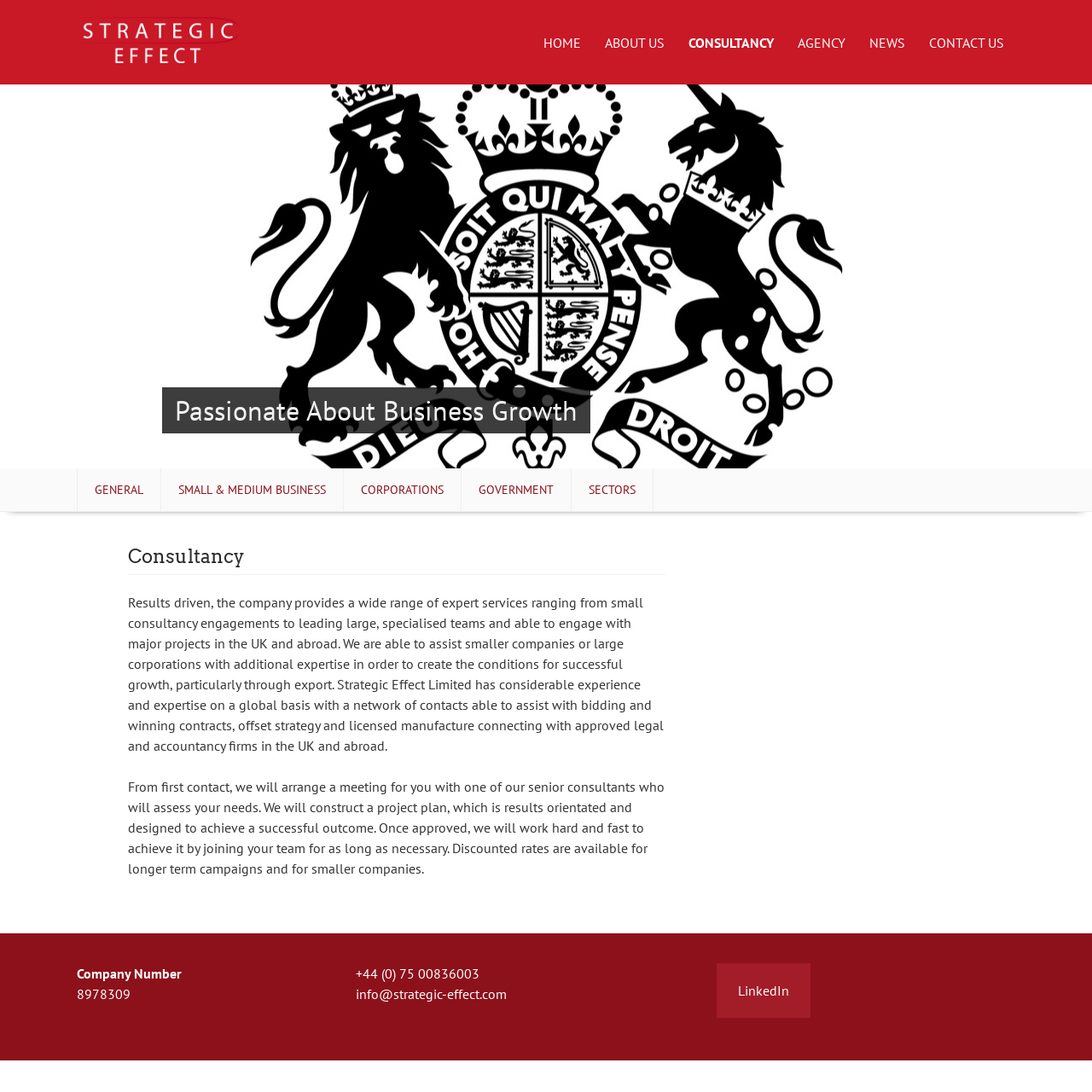Please identify the bounding box coordinates of the element I need to click to follow this instruction: "Click the 'LinkedIn' link".

[0.656, 0.882, 0.742, 0.932]